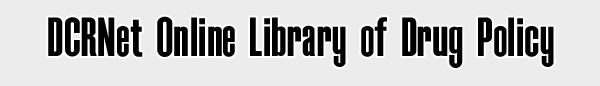Carefully examine the image and provide an in-depth answer to the question: What aspects of drug policies are covered in the library?

The DCRNet Online Library covers a broad range of aspects related to drug policies, including legal implications, social implications, and health implications, providing a comprehensive understanding of drug-related issues.